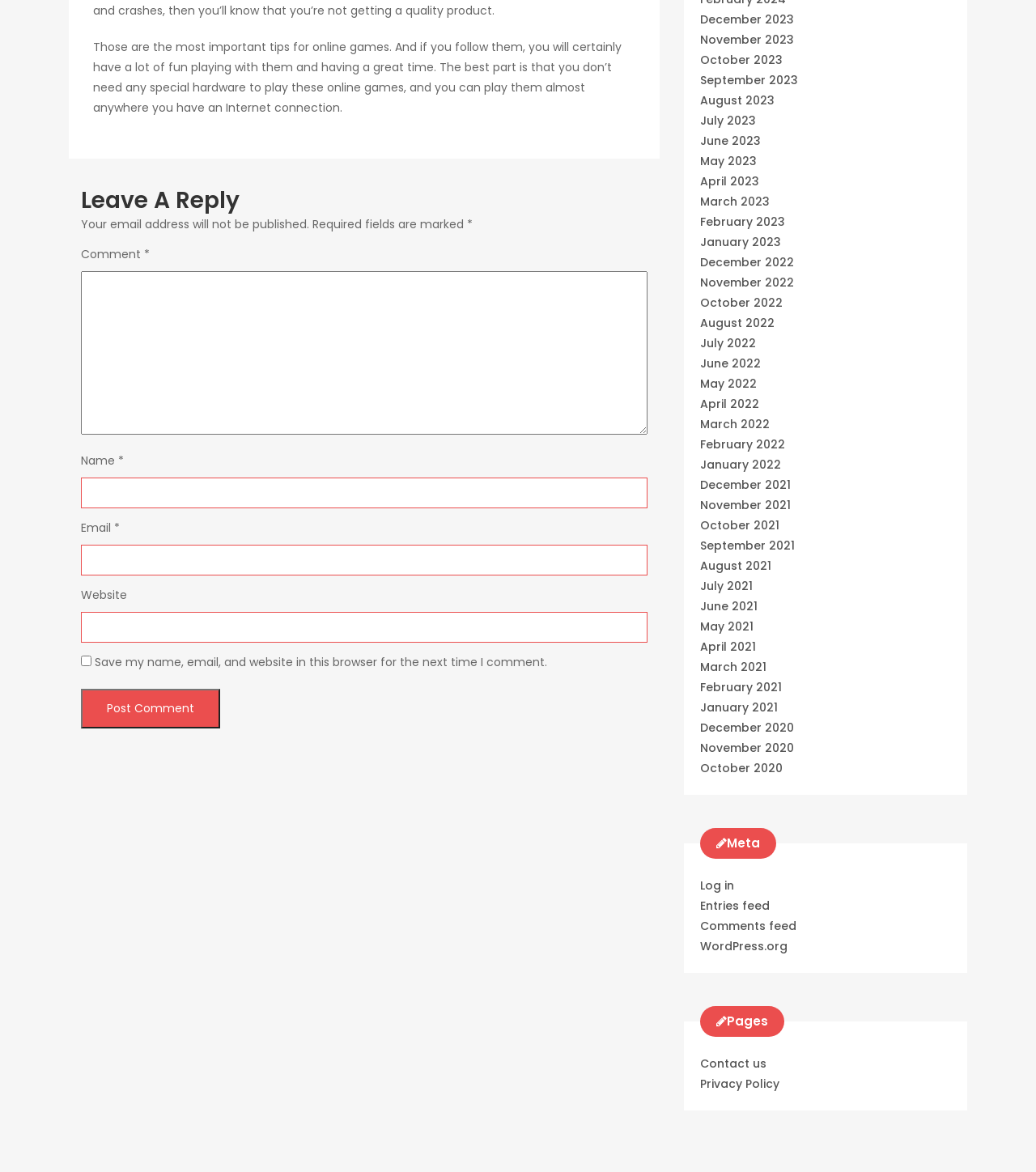What is the date range of the available archives?
Based on the image, please offer an in-depth response to the question.

The webpage has a list of links to archives, which range from December 2020 to December 2023. These links are located on the right side of the page and are organized by month and year.